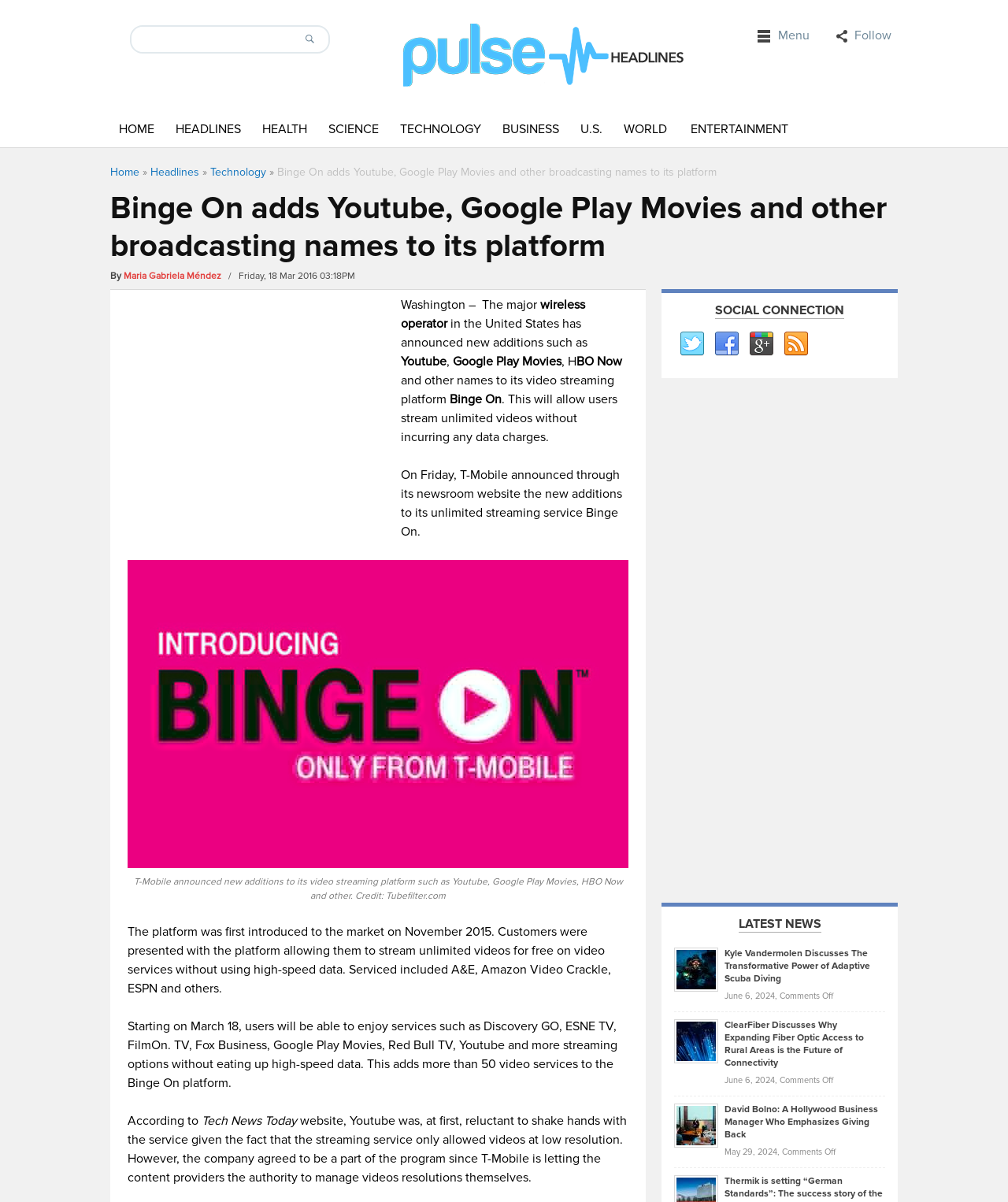What is the date when the Binge On platform was first introduced?
Carefully analyze the image and provide a detailed answer to the question.

The article mentions that the Binge On platform was first introduced to the market on November 2015, allowing customers to stream unlimited videos for free on video services without using high-speed data.